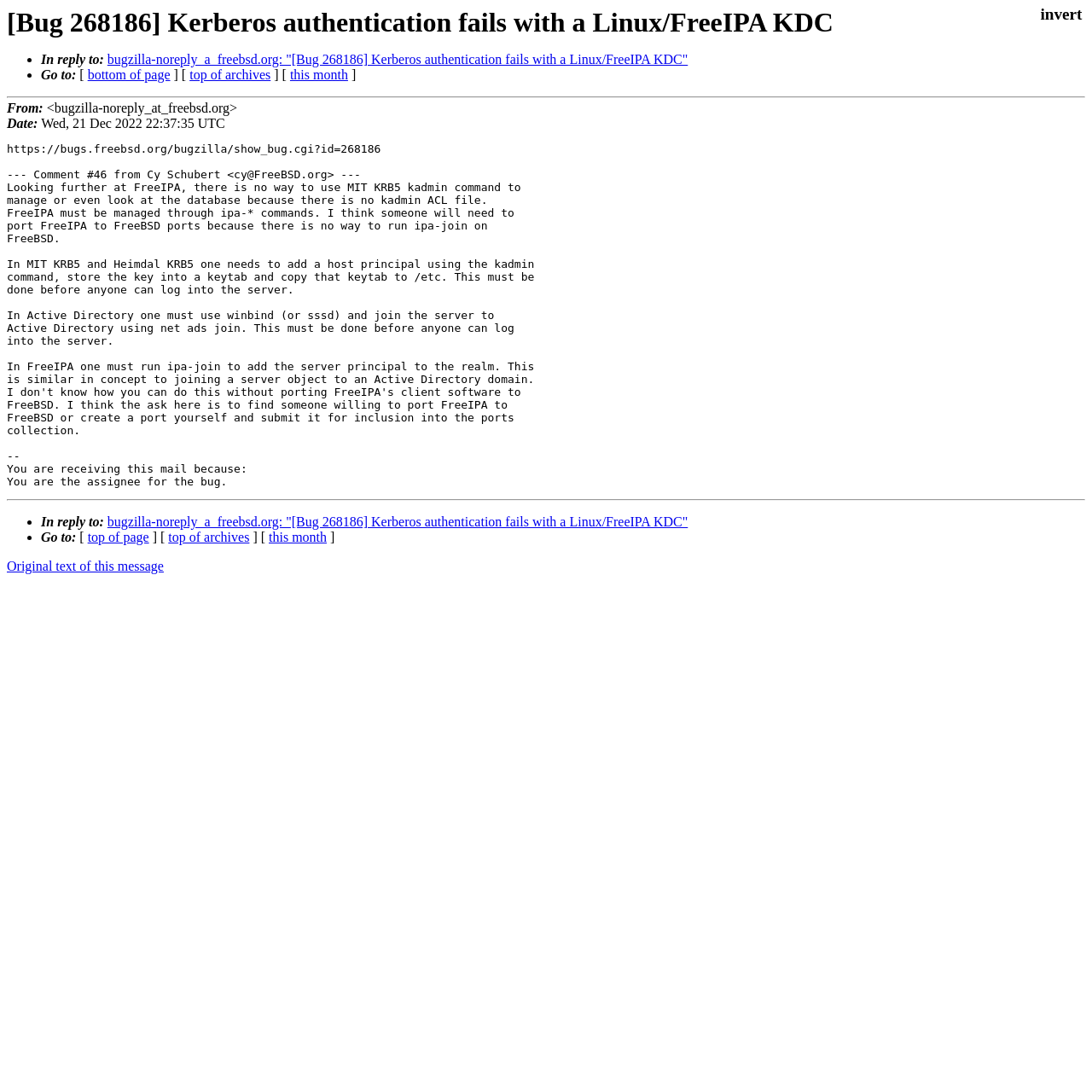What is the link at the bottom of the page?
Carefully analyze the image and provide a detailed answer to the question.

The link at the bottom of the page is 'top of page', which suggests that it allows the user to navigate back to the top of the page.